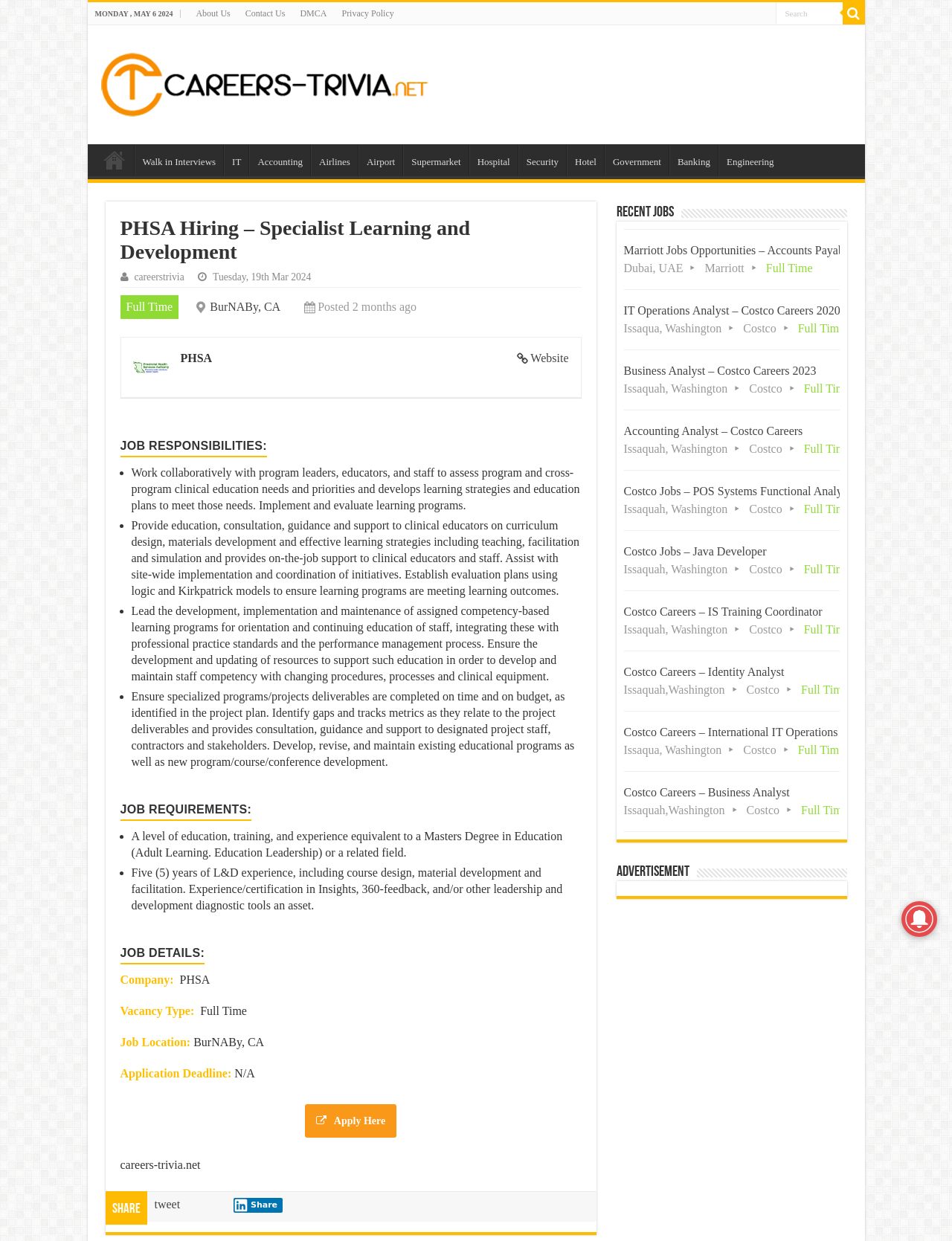What is the type of job vacancy?
Answer the question with just one word or phrase using the image.

Full Time